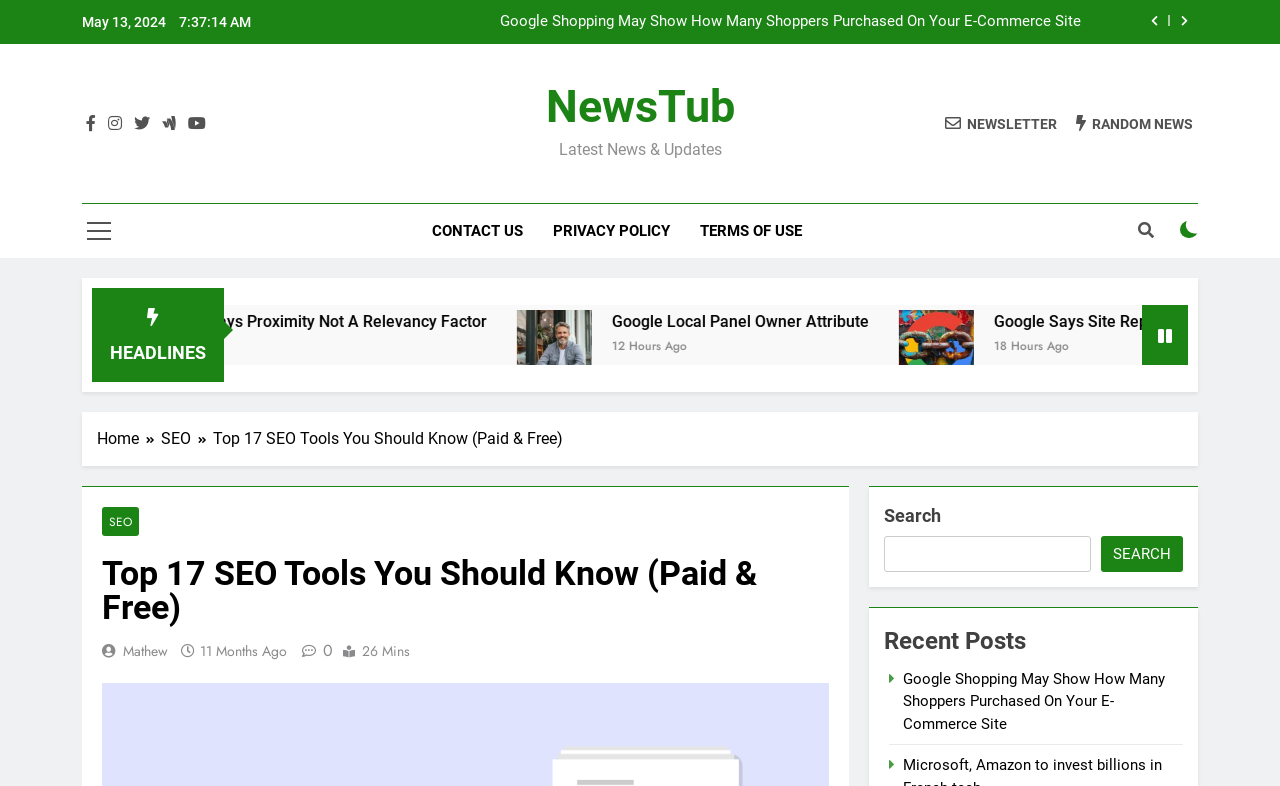Please locate the bounding box coordinates of the element's region that needs to be clicked to follow the instruction: "Call the phone number". The bounding box coordinates should be provided as four float numbers between 0 and 1, i.e., [left, top, right, bottom].

None